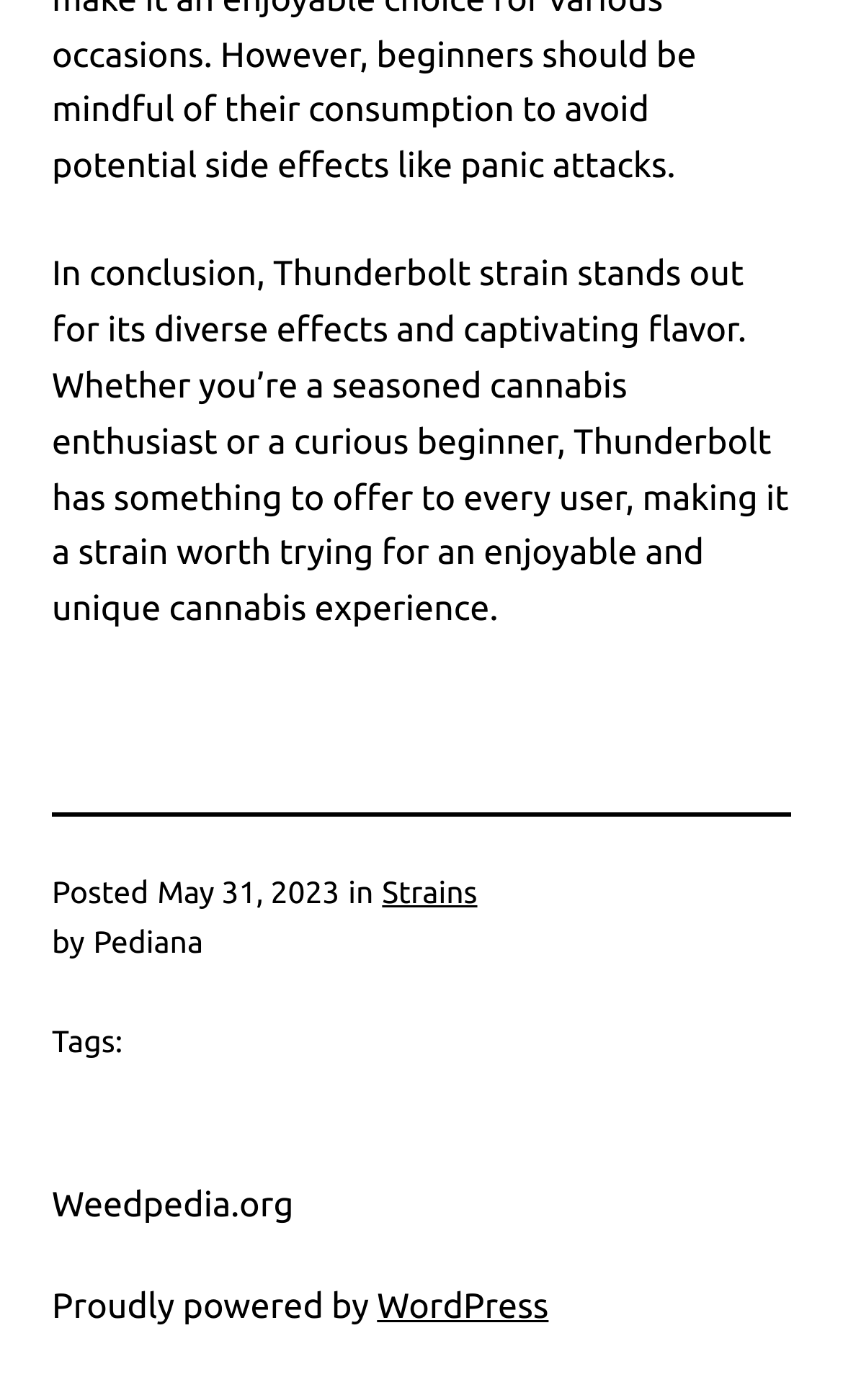When was the article posted?
From the image, respond with a single word or phrase.

May 31, 2023